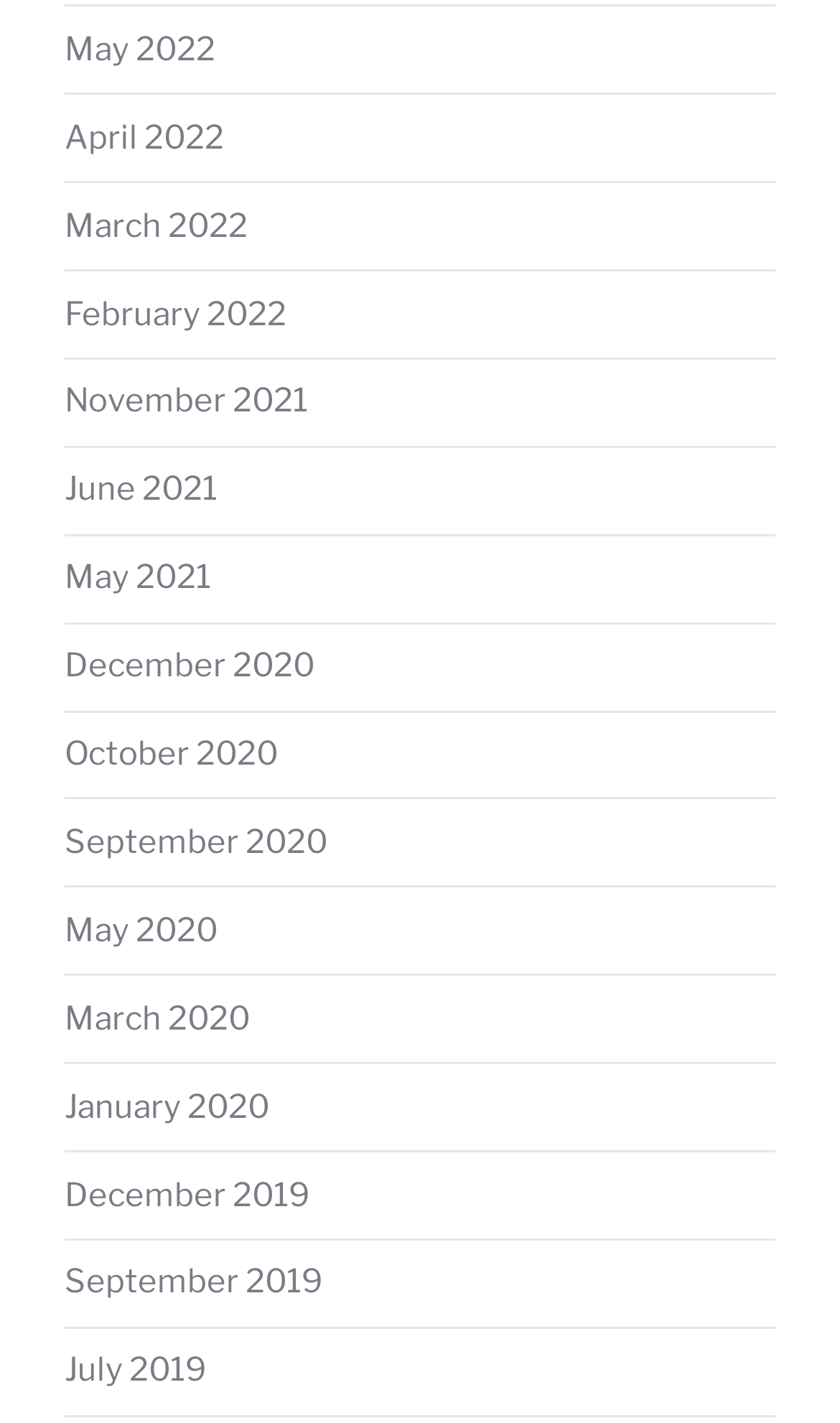Determine the bounding box coordinates for the area that needs to be clicked to fulfill this task: "view February 2022". The coordinates must be given as four float numbers between 0 and 1, i.e., [left, top, right, bottom].

[0.077, 0.207, 0.341, 0.234]